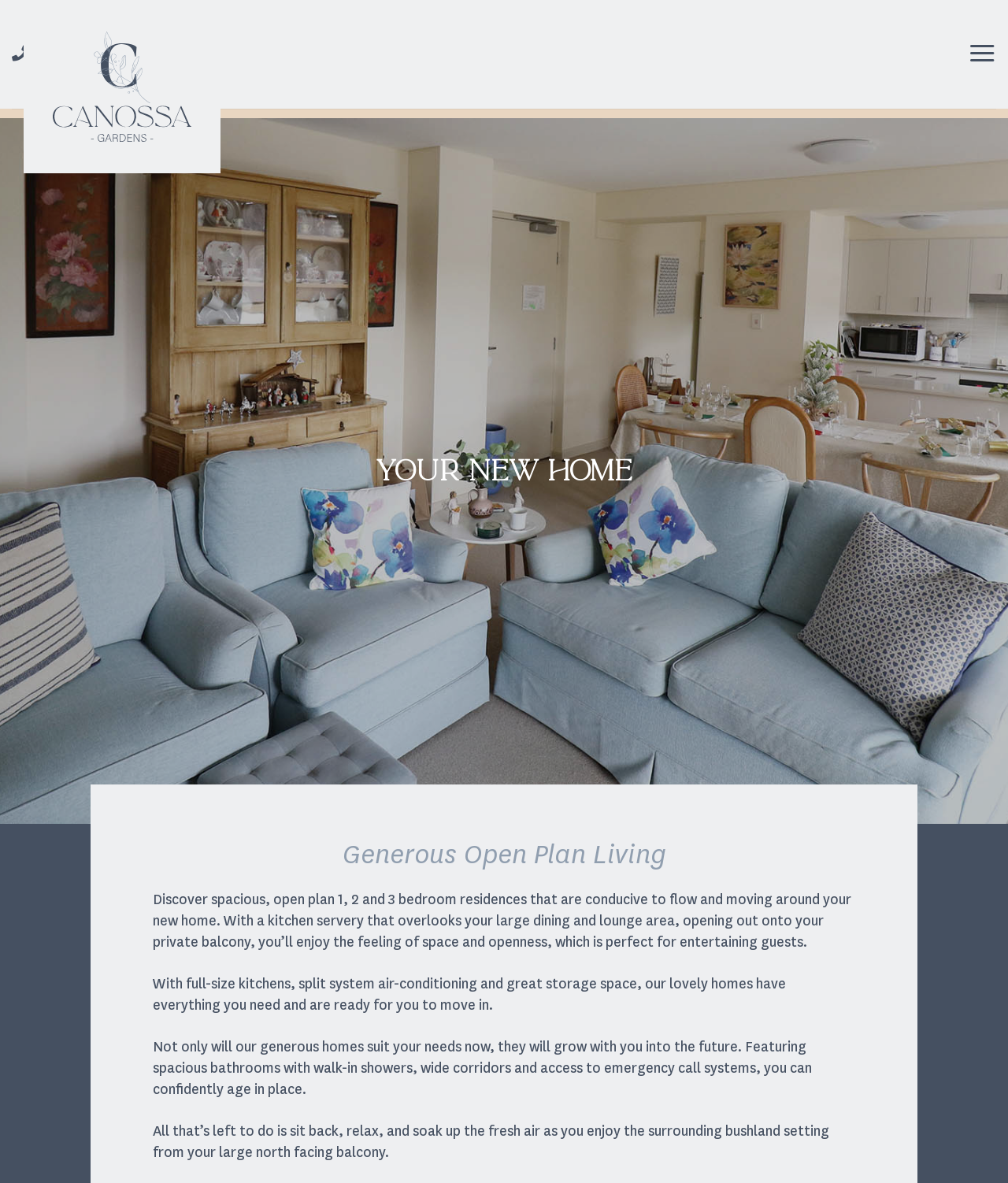Using the information from the screenshot, answer the following question thoroughly:
What is the purpose of the emergency call system?

The webpage mentions 'Featuring spacious bathrooms with walk-in showers, wide corridors and access to emergency call systems...' which implies that the emergency call system is provided for the safety of the residents.